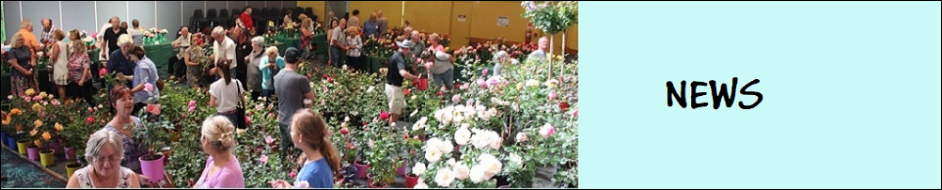Analyze the image and deliver a detailed answer to the question: What is the possible purpose of the 'NEWS' sign?

The possible purpose of the 'NEWS' sign is to highlight or update recent information related to the Queensland Council of Garden Clubs, as suggested by the caption's description of the sign's prominent display.